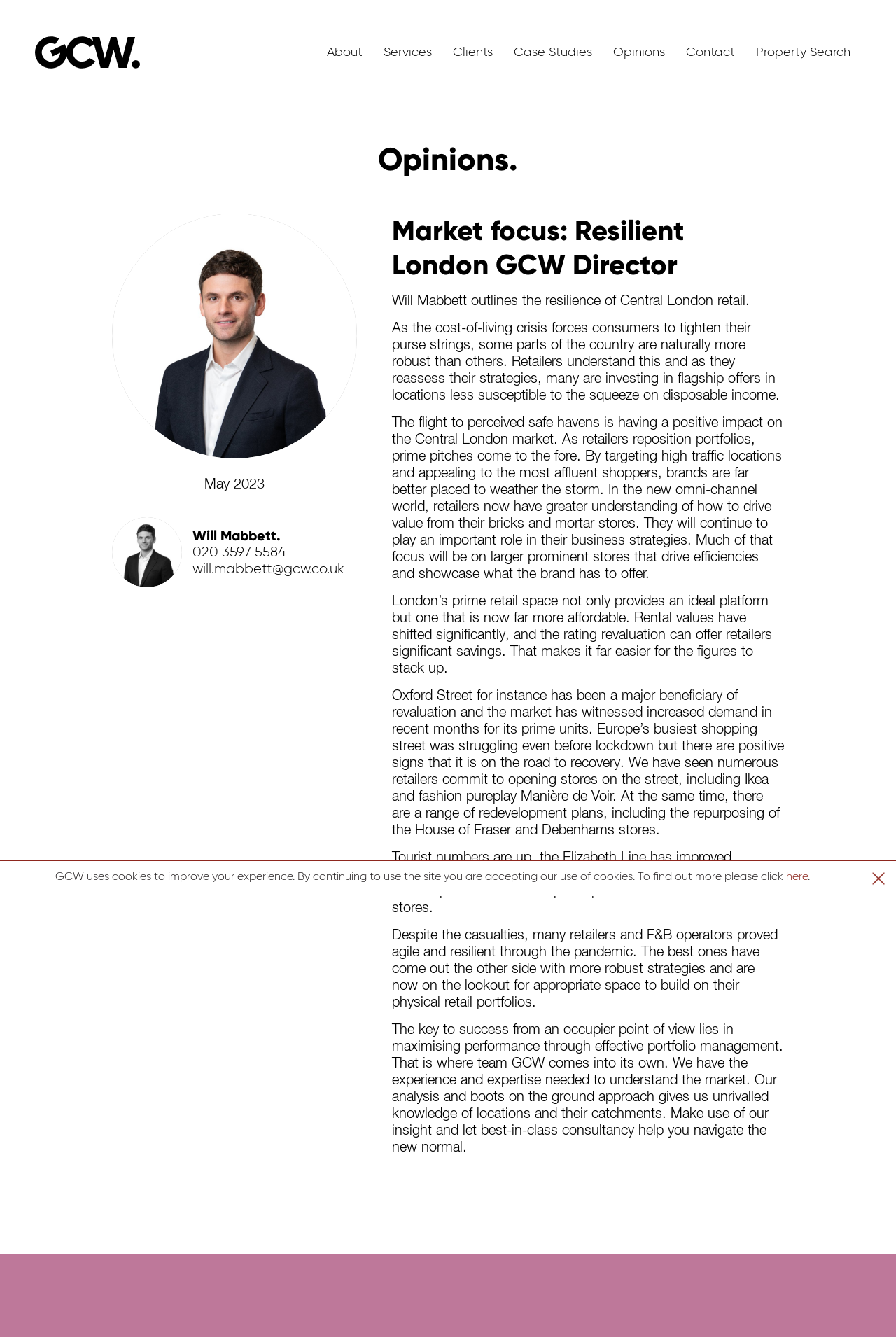Please find the bounding box coordinates of the element that you should click to achieve the following instruction: "Read opinions". The coordinates should be presented as four float numbers between 0 and 1: [left, top, right, bottom].

[0.125, 0.105, 0.875, 0.134]